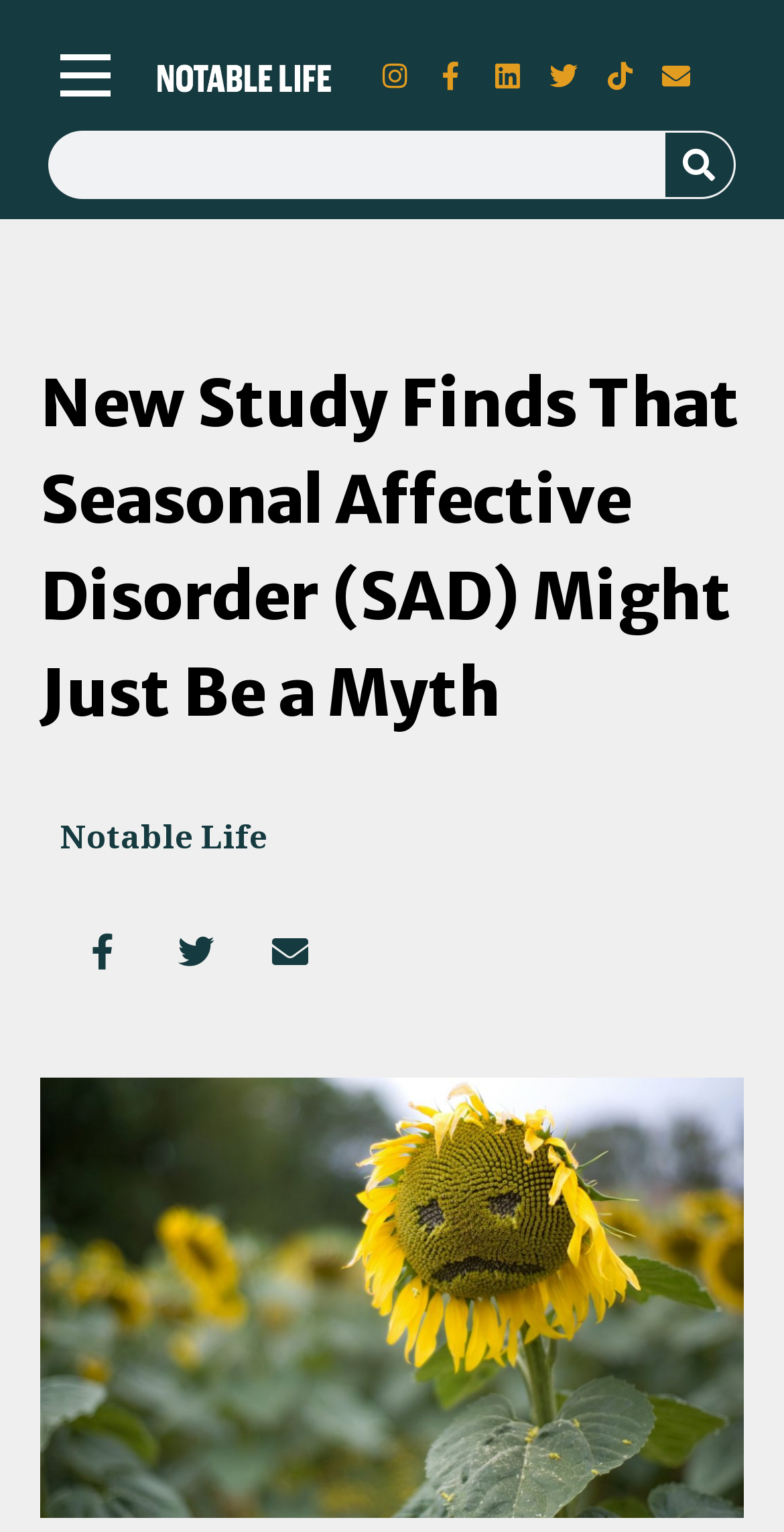Extract the bounding box coordinates for the described element: "Envelope". The coordinates should be represented as four float numbers between 0 and 1: [left, top, right, bottom].

[0.826, 0.031, 0.898, 0.068]